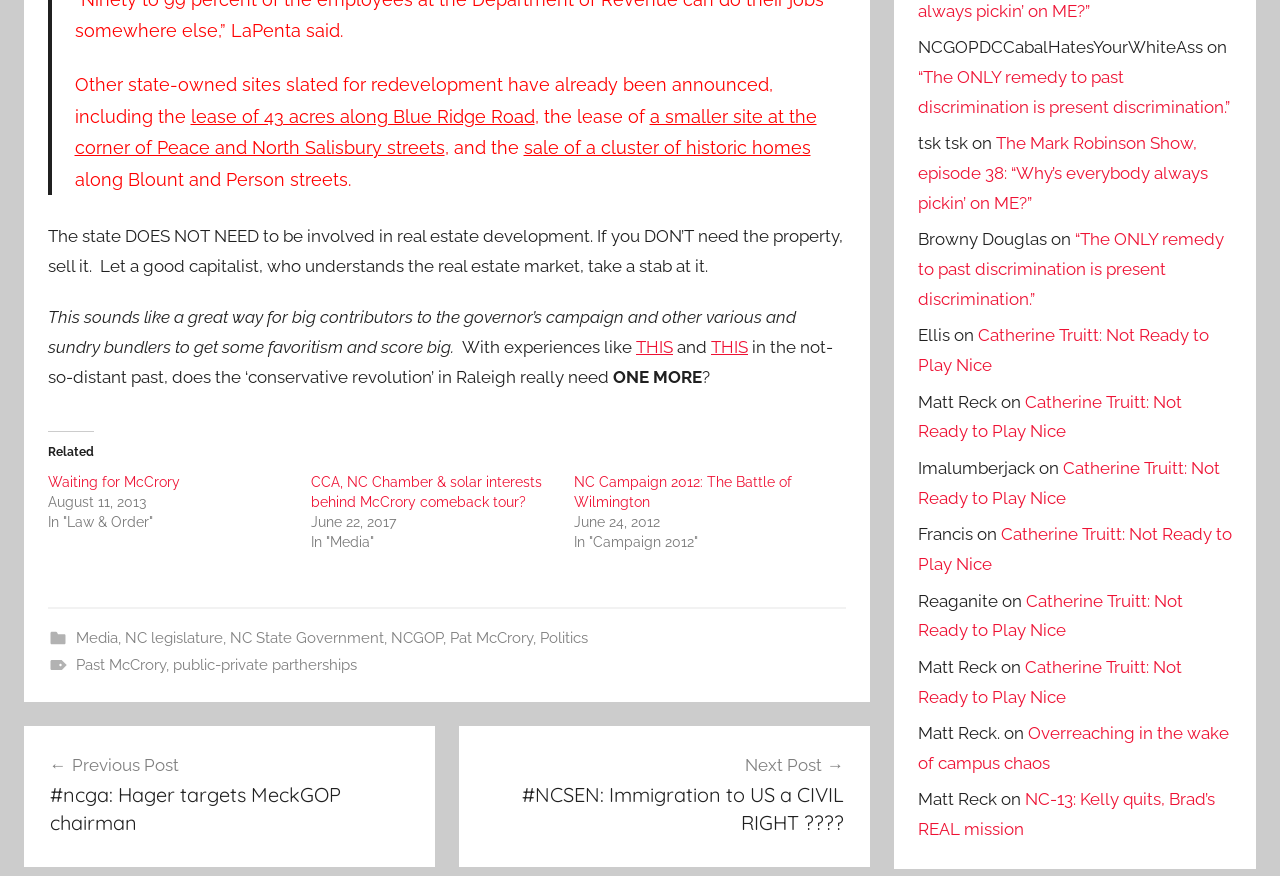Pinpoint the bounding box coordinates of the element to be clicked to execute the instruction: "Go to 'Media'".

[0.059, 0.719, 0.092, 0.739]